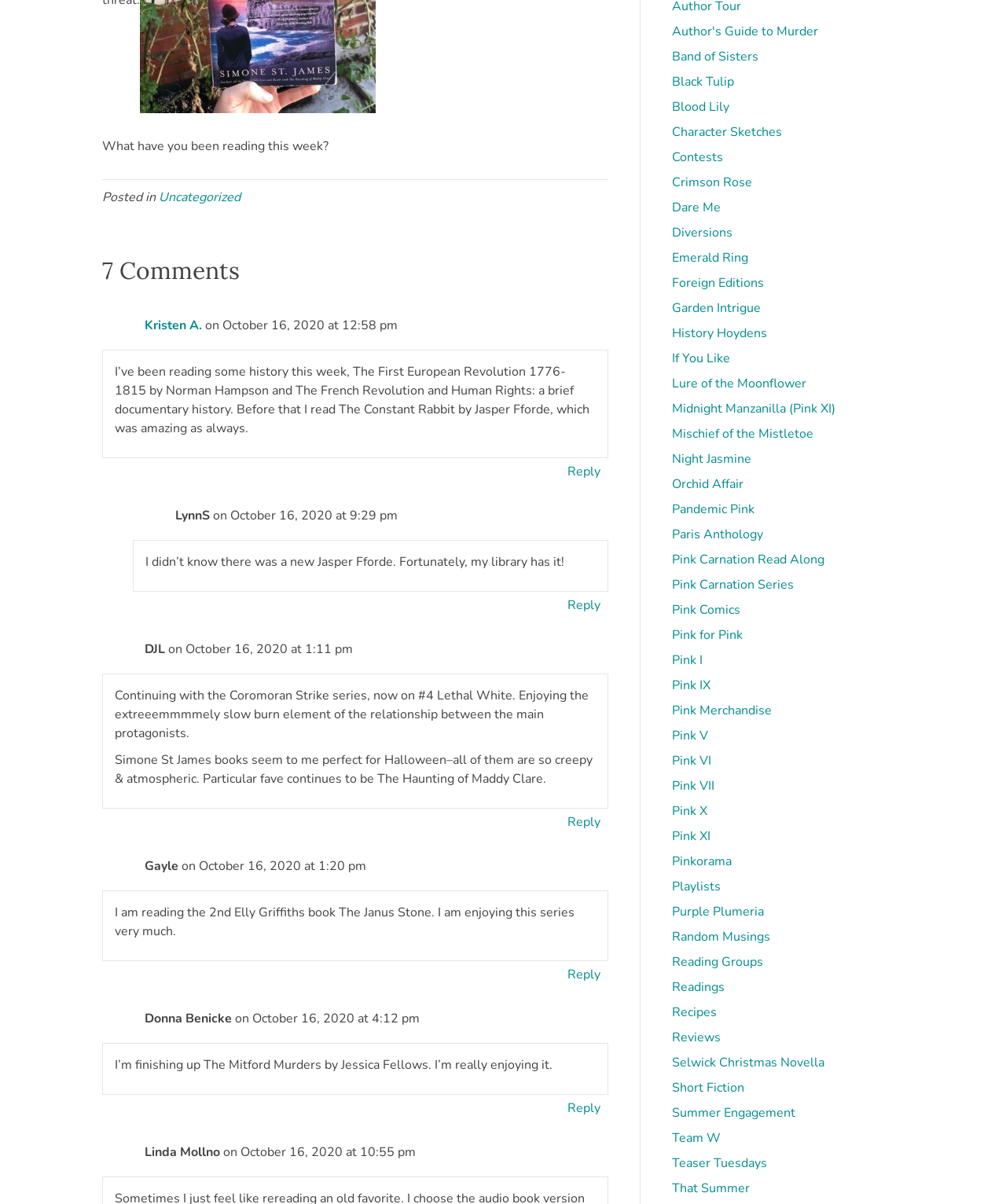Indicate the bounding box coordinates of the element that needs to be clicked to satisfy the following instruction: "Click on the 'Uncategorized' link". The coordinates should be four float numbers between 0 and 1, i.e., [left, top, right, bottom].

[0.158, 0.157, 0.239, 0.171]